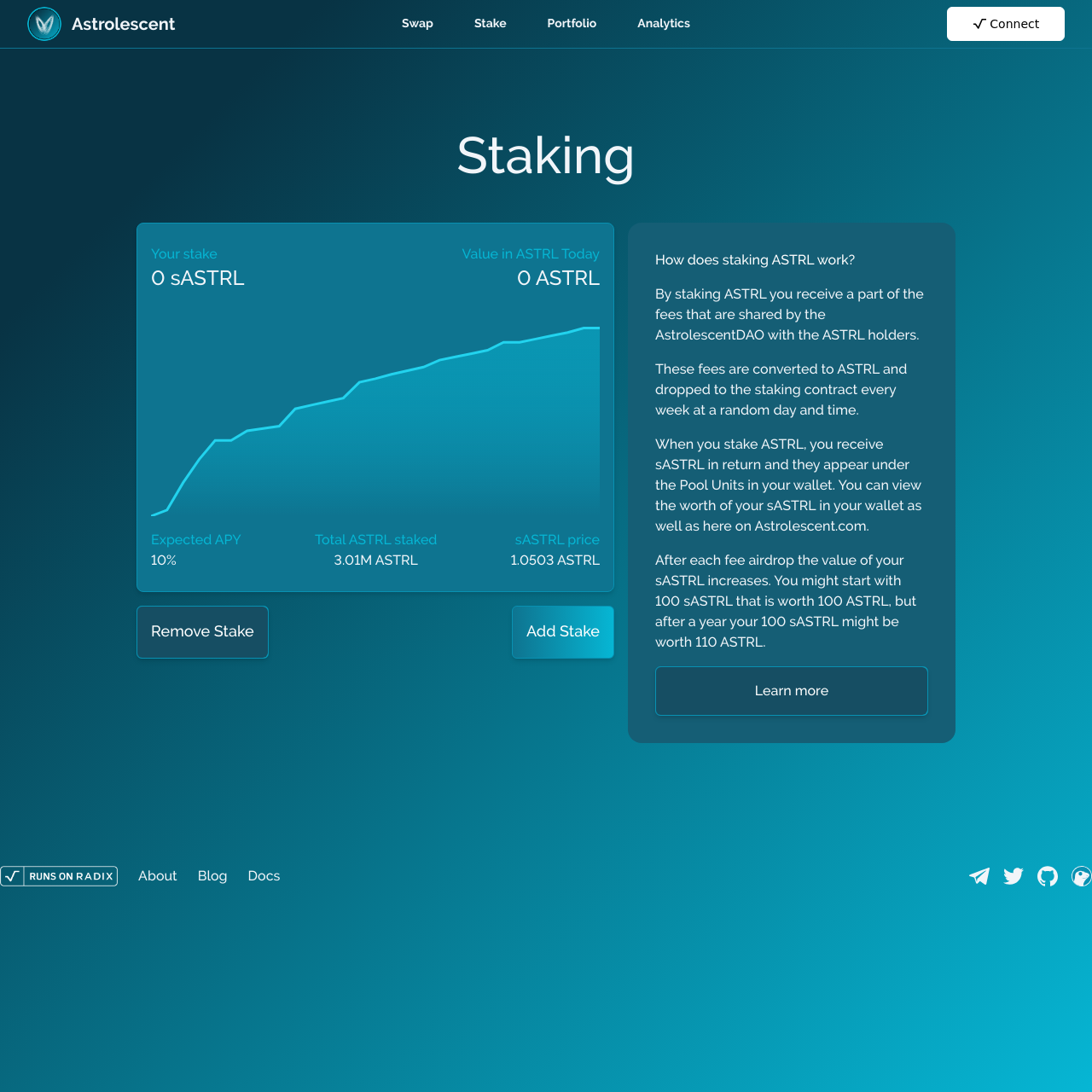What is the current stake value?
Based on the screenshot, provide a one-word or short-phrase response.

0 sASTRL